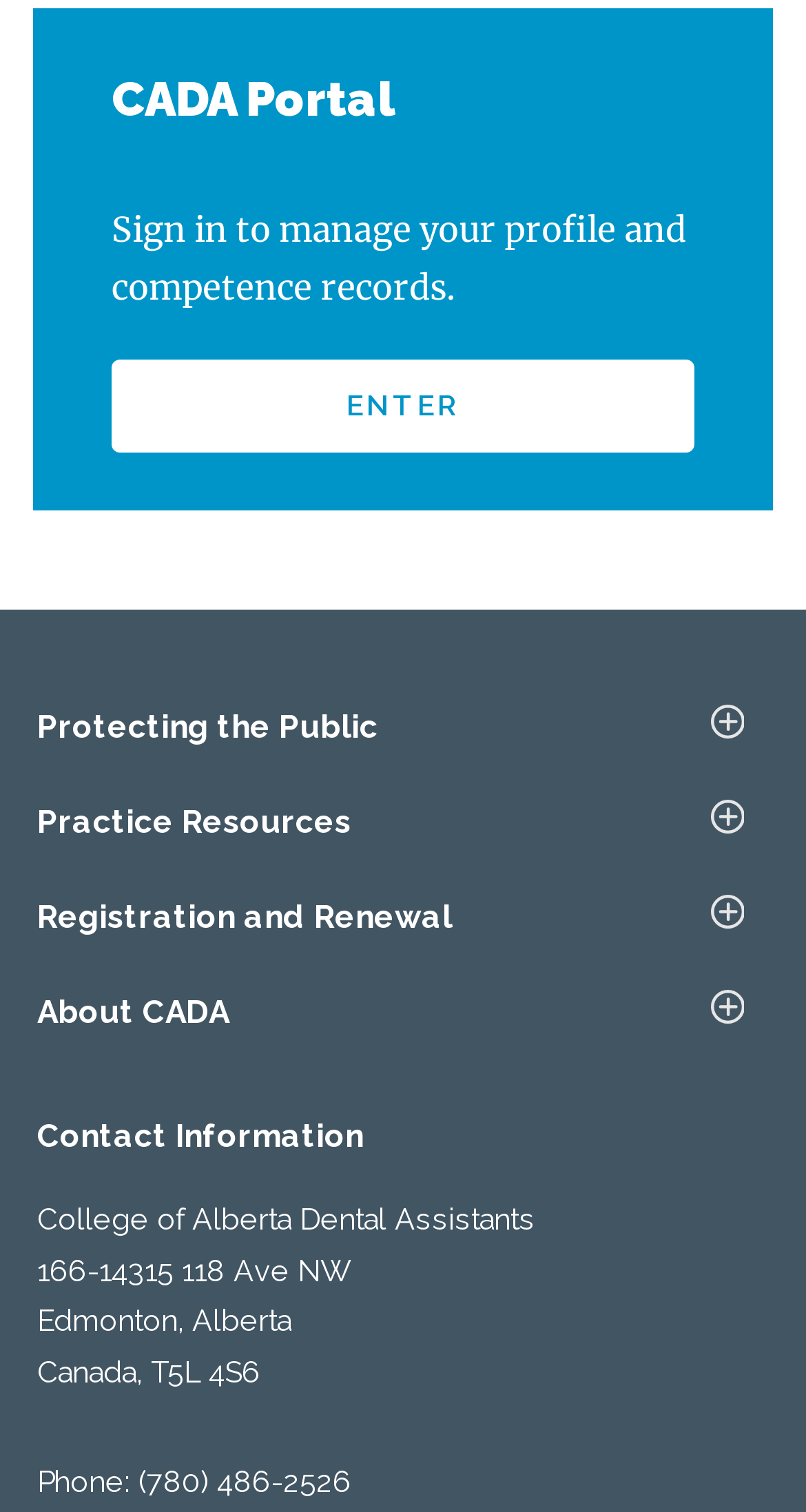Locate the bounding box coordinates of the segment that needs to be clicked to meet this instruction: "Explore Protecting the Public".

[0.046, 0.469, 0.469, 0.494]